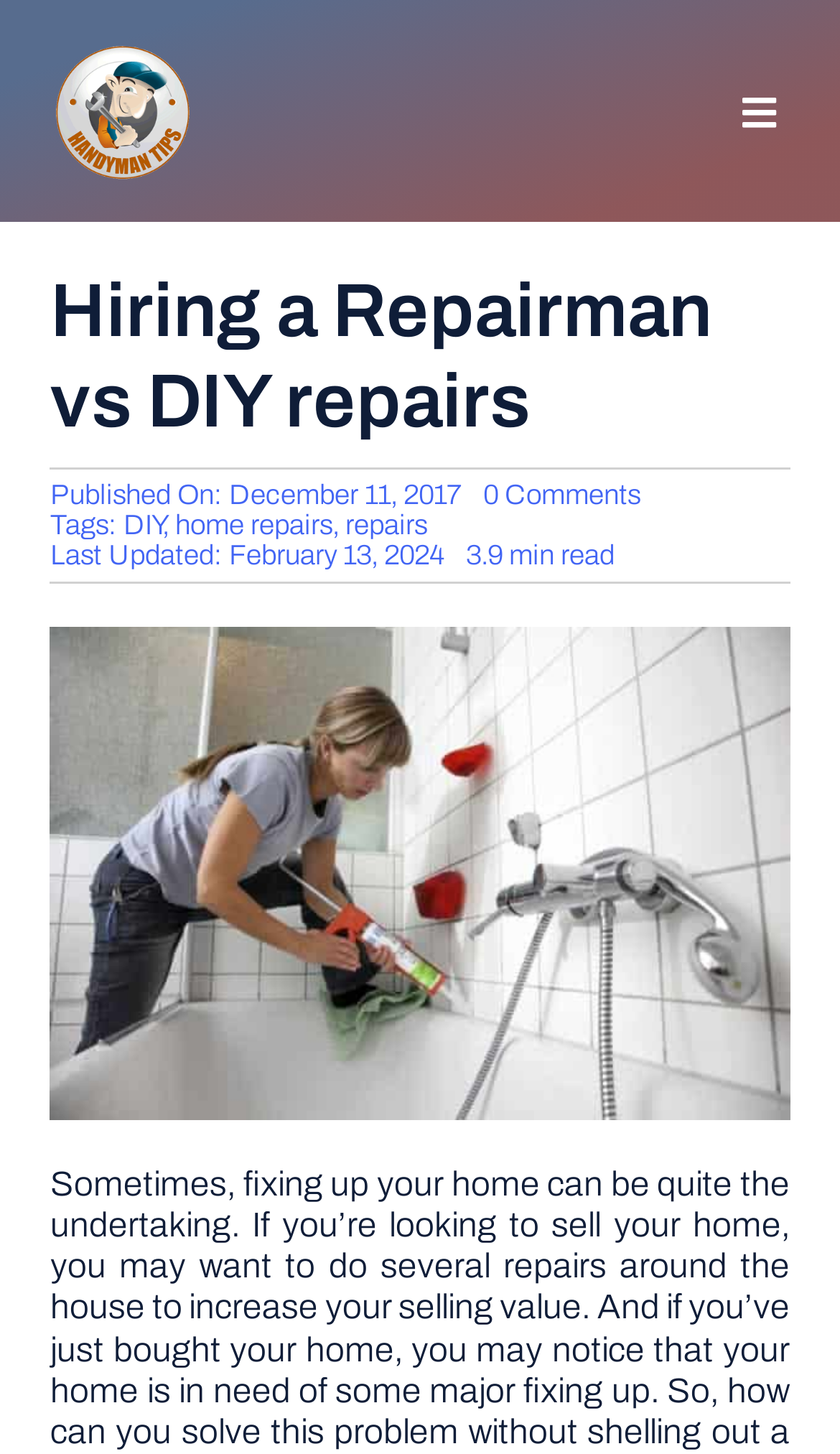How many tags are listed?
Look at the image and respond to the question as thoroughly as possible.

I found a series of link elements with descriptions 'DIY', 'home repairs', and 'repairs' following a 'Tags:' label. This indicates that there are three tags listed.